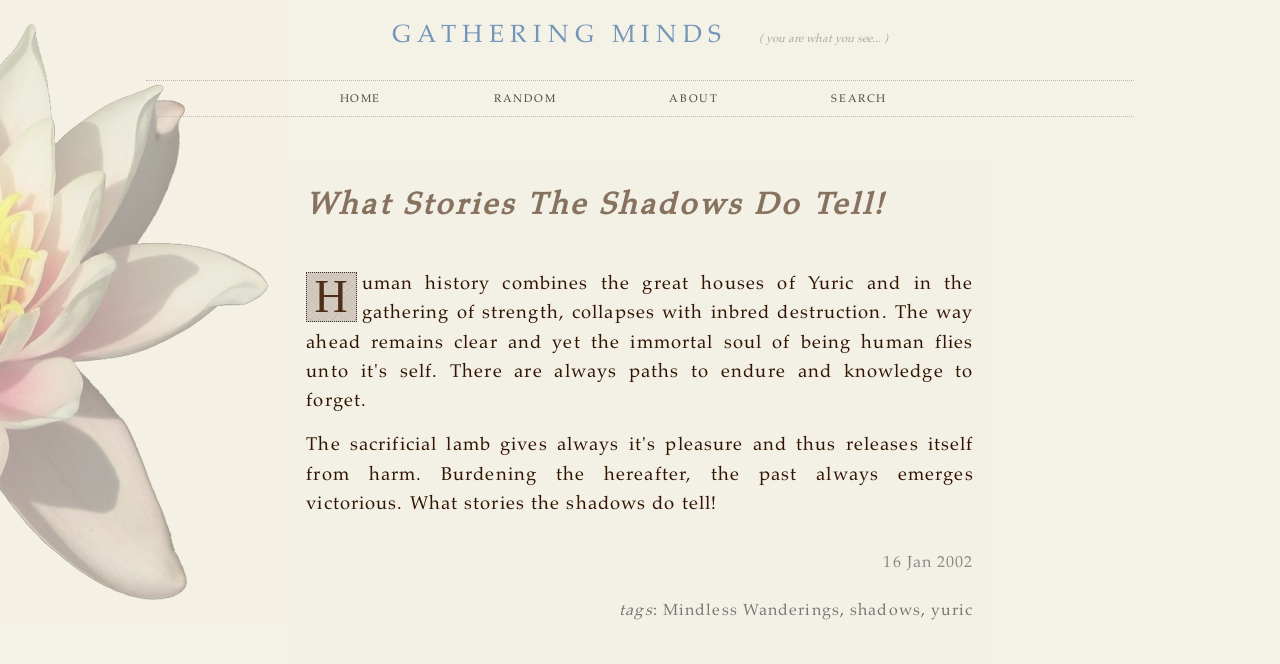Locate and provide the bounding box coordinates for the HTML element that matches this description: "random".

[0.374, 0.134, 0.447, 0.169]